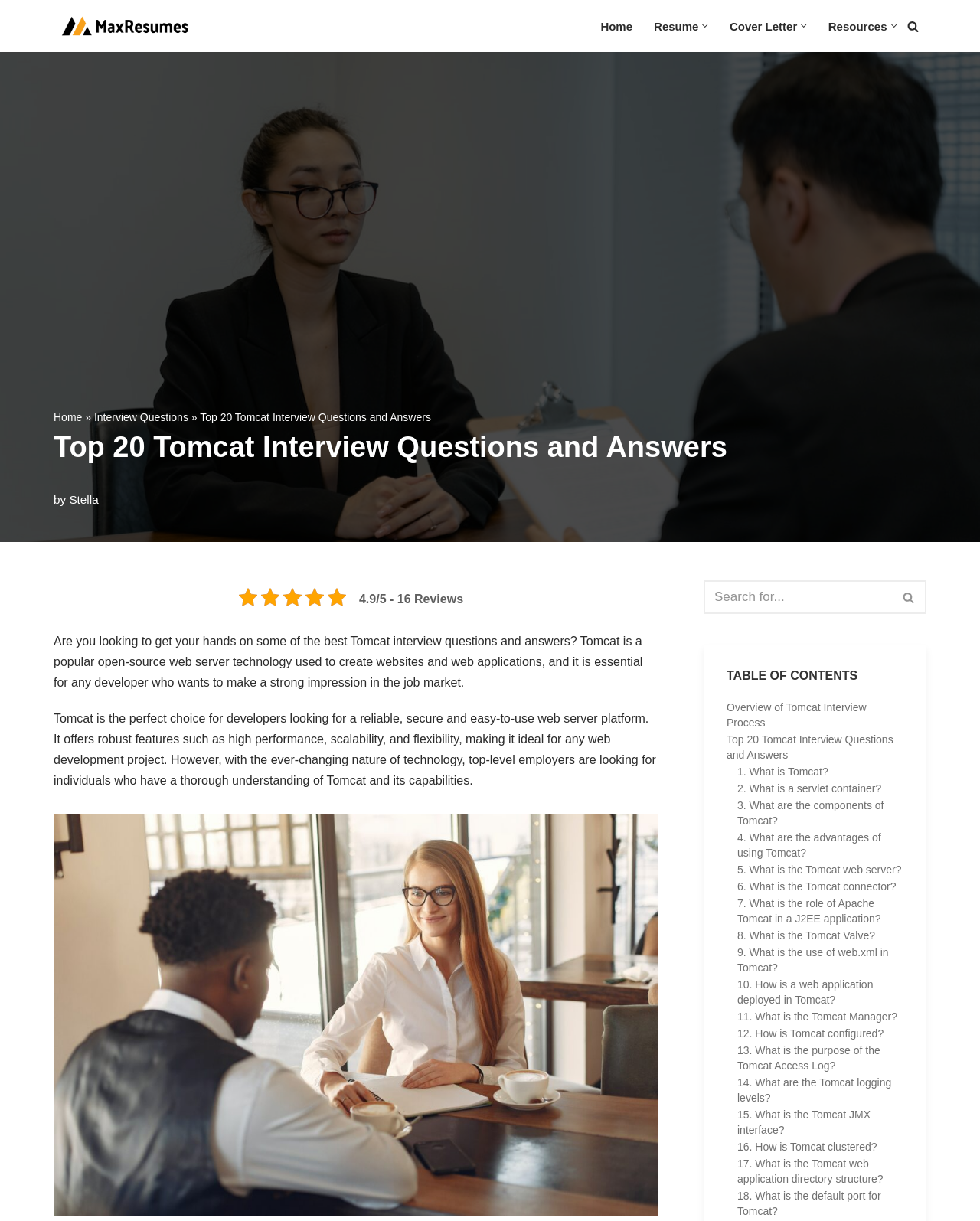For the following element description, predict the bounding box coordinates in the format (top-left x, top-left y, bottom-right x, bottom-right y). All values should be floating point numbers between 0 and 1. Description: Stella

[0.071, 0.404, 0.101, 0.414]